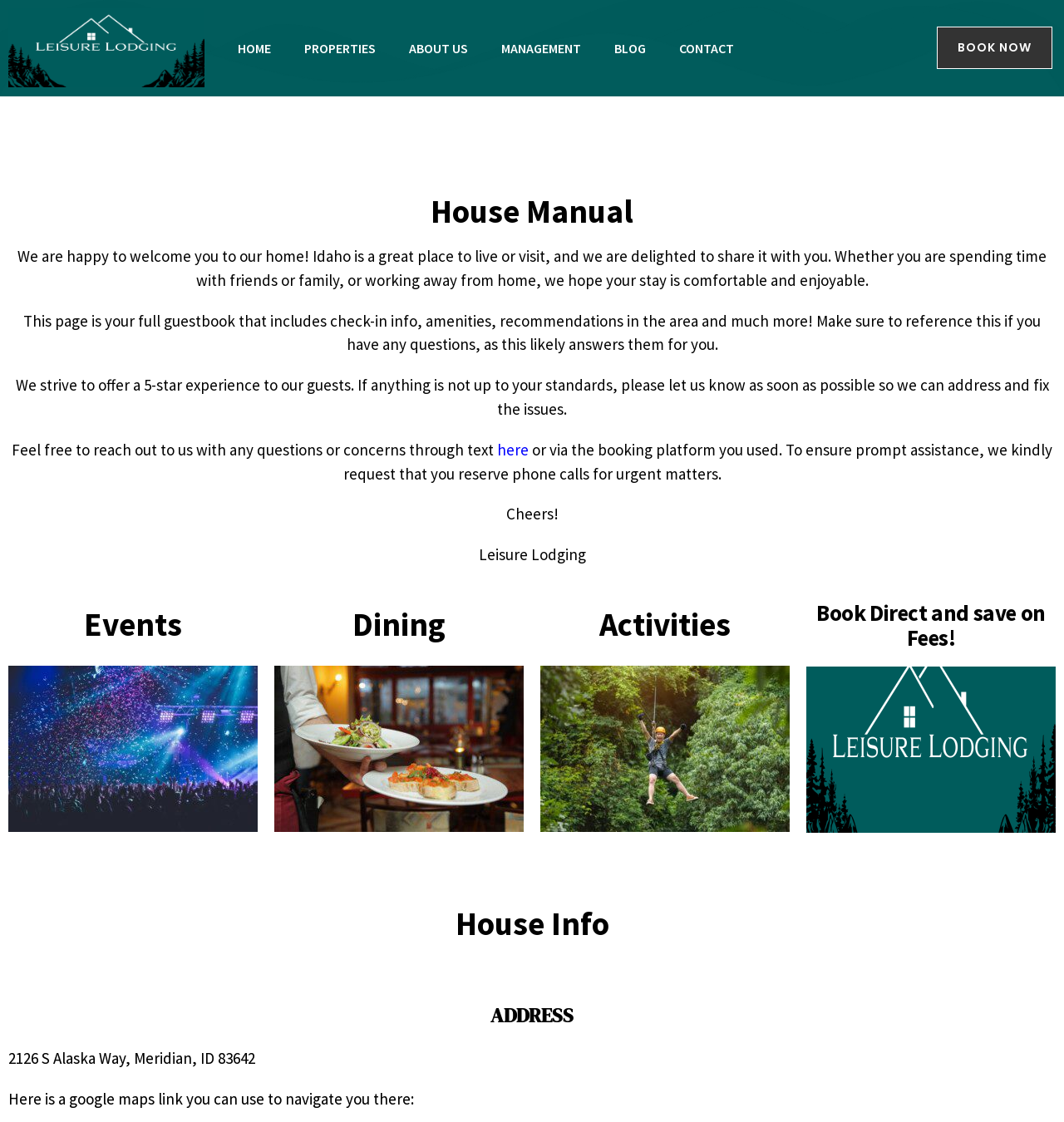For the element described, predict the bounding box coordinates as (top-left x, top-left y, bottom-right x, bottom-right y). All values should be between 0 and 1. Element description: here

[0.467, 0.392, 0.497, 0.409]